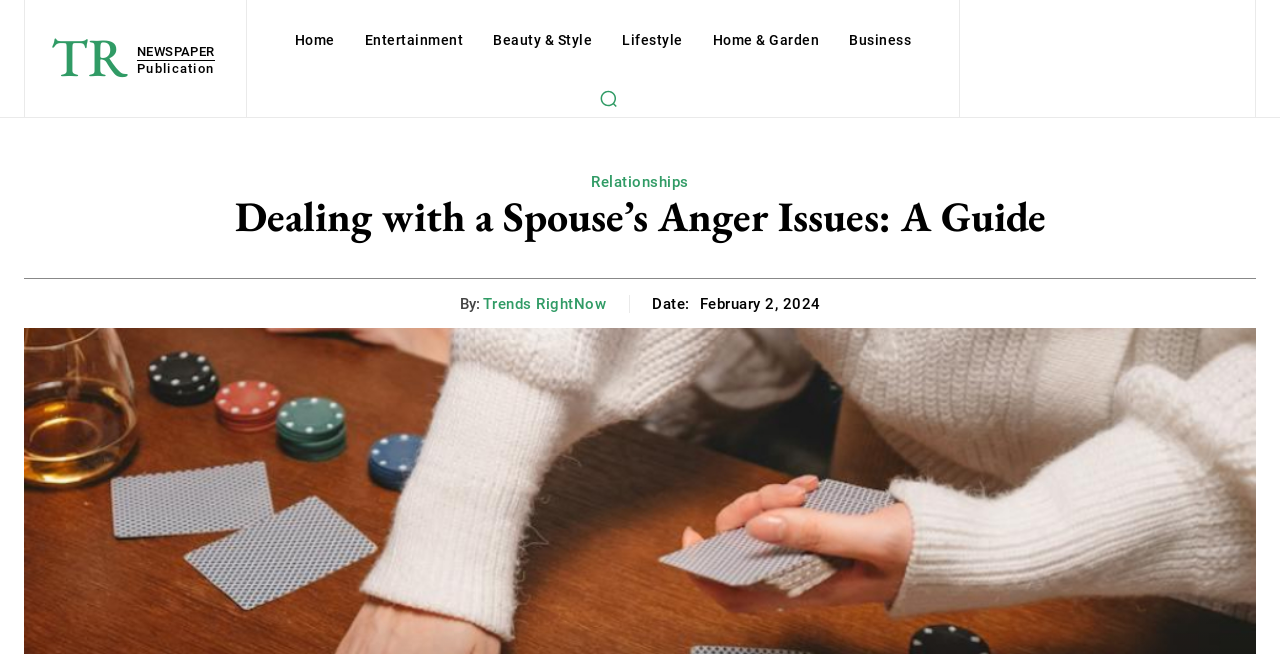Identify the bounding box coordinates for the element that needs to be clicked to fulfill this instruction: "Click the 'Search' button". Provide the coordinates in the format of four float numbers between 0 and 1: [left, top, right, bottom].

[0.46, 0.121, 0.49, 0.179]